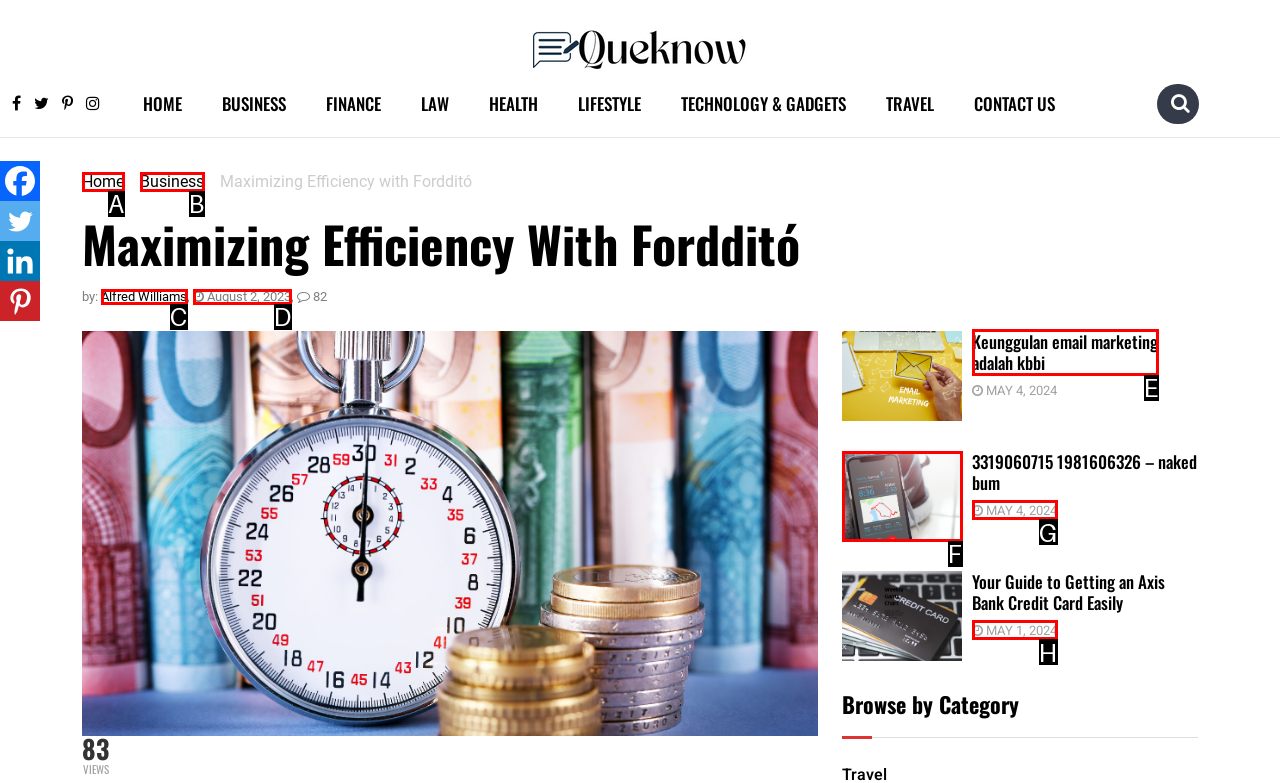Choose the option that matches the following description: 627.707 Investigation of Sinkholes
Answer with the letter of the correct option.

None